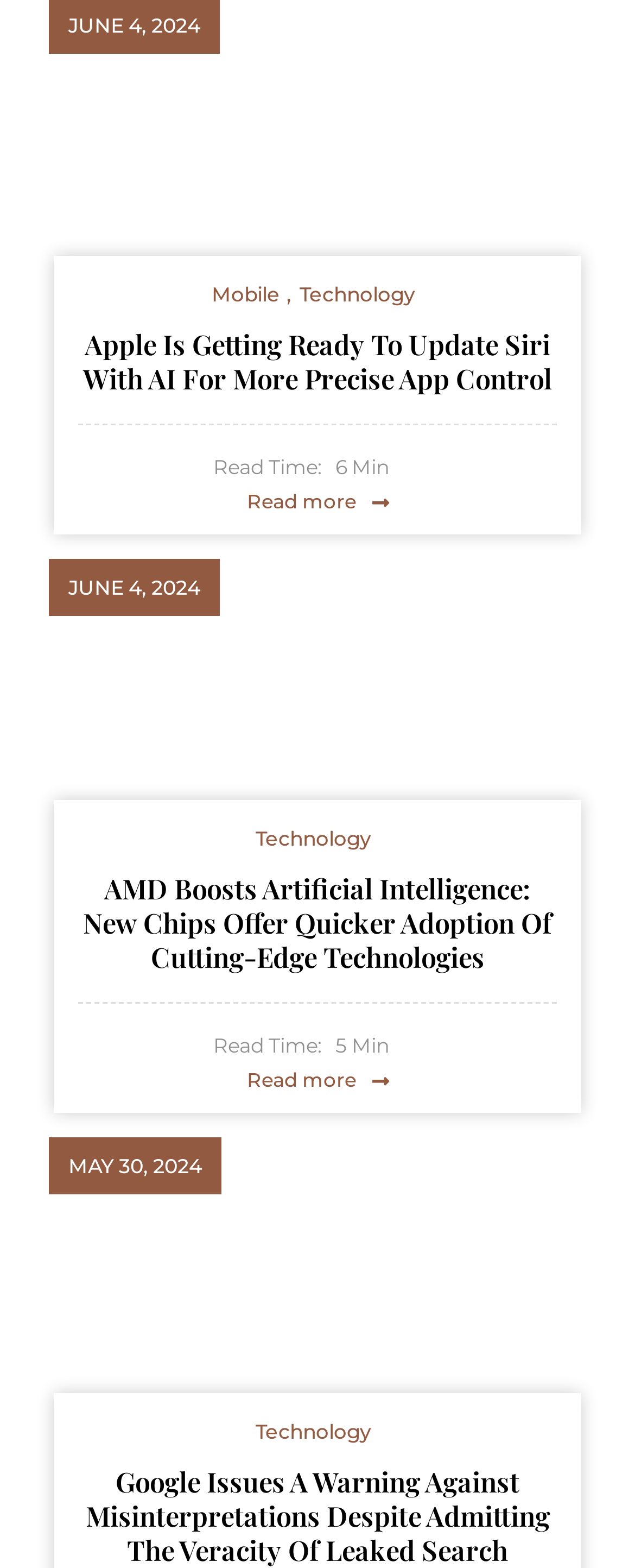Look at the image and write a detailed answer to the question: 
What is the position of the 'Read more' link in the first article?

I found the position of the 'Read more' link in the first article by looking at the link element with the text 'Read more' and its bounding box coordinates which indicate that it is below the article text.